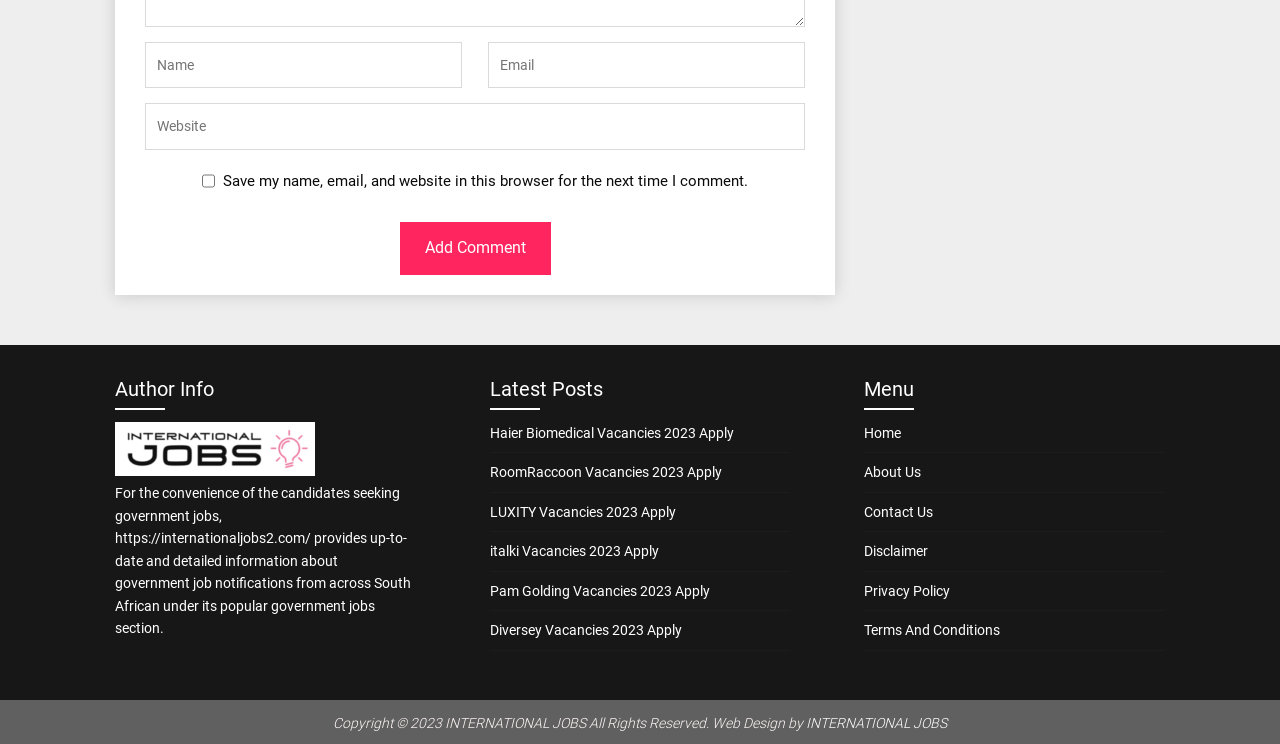Please provide a comprehensive response to the question based on the details in the image: What is the purpose of the textboxes at the top?

The textboxes at the top are for users to input their name, email, and website, which suggests that they are for commenting purposes, likely for leaving a comment on a blog post or article.